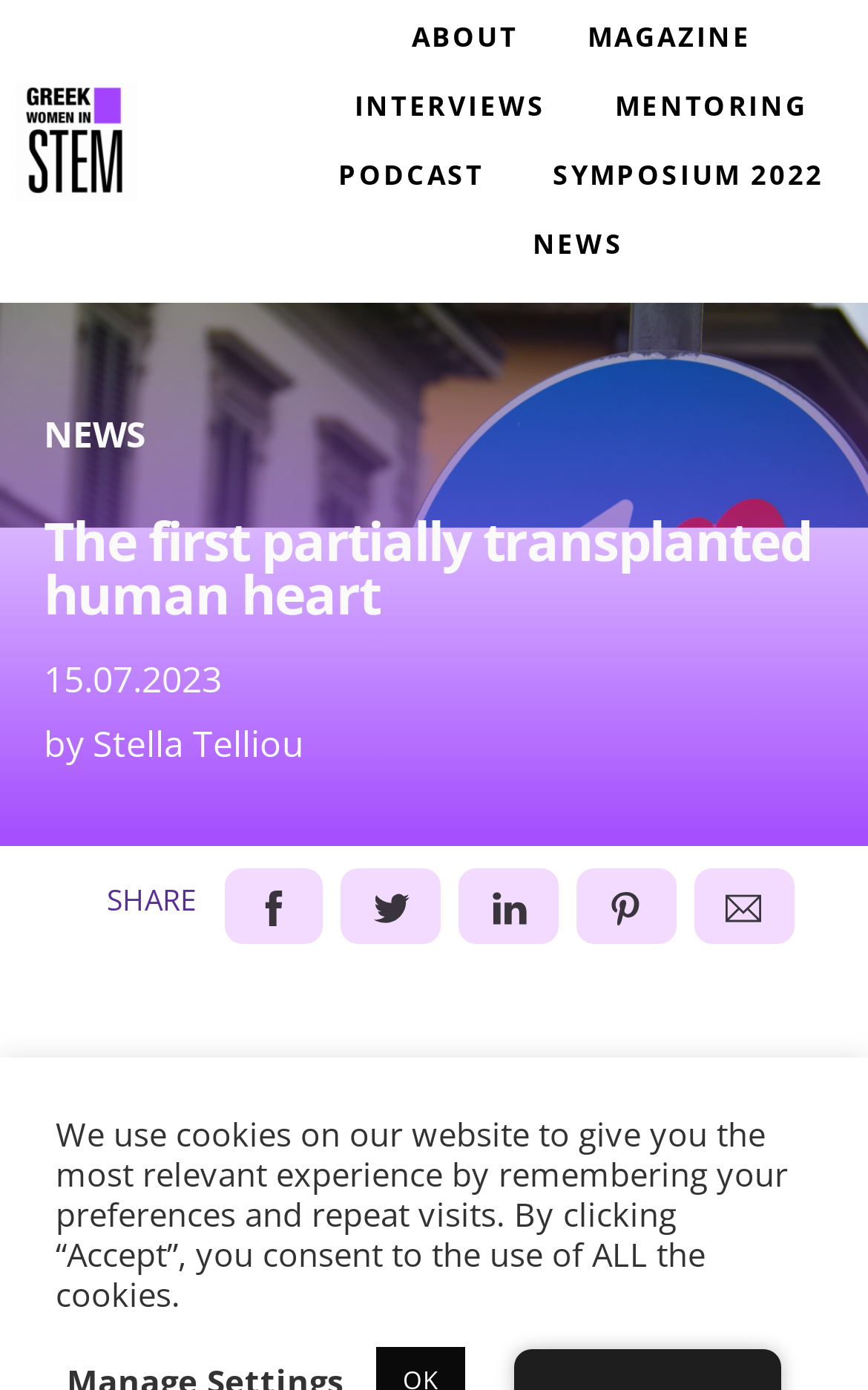Describe the webpage meticulously, covering all significant aspects.

This webpage is about the first partially transplanted human heart, with a focus on Greek Women in STEM. At the top left, there is a link to "Greek Women in STEM" accompanied by an image with the same name. 

Below this, there are several links to different sections of the website, including "ABOUT", "MAGAZINE", "INTERVIEWS", "MENTORING", "PODCAST", "SYMPOSIUM 2022", and "NEWS", which are arranged horizontally across the top of the page.

The main content of the page is a news article titled "The first partially transplanted human heart", which is dated "15.07.2023" and written by "Stella Telliou". 

On the right side of the page, there are social media links to share the article, including Facebook, Twitter, Linkedin, Pinterest, and Email, each accompanied by an icon.

At the very bottom of the page, there is a notification about the use of cookies on the website, which informs users that by clicking "Accept", they consent to the use of all cookies.